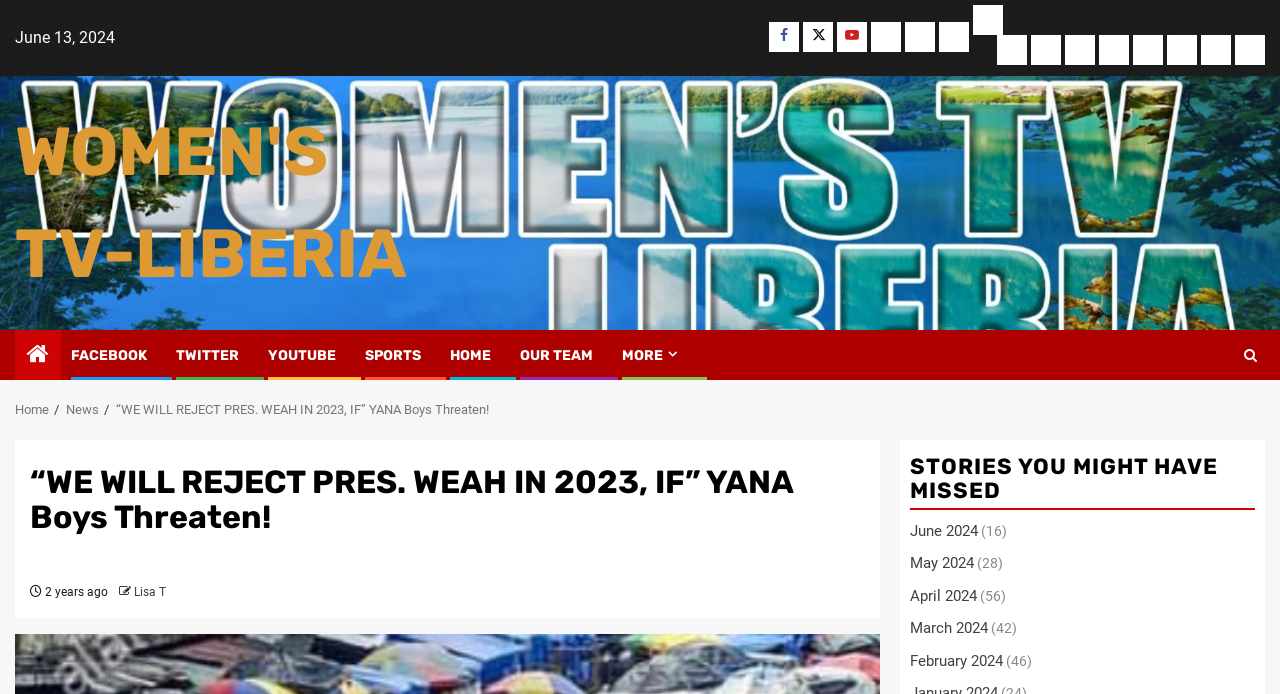Please specify the bounding box coordinates of the region to click in order to perform the following instruction: "Read the news from June 2024".

[0.711, 0.752, 0.764, 0.778]